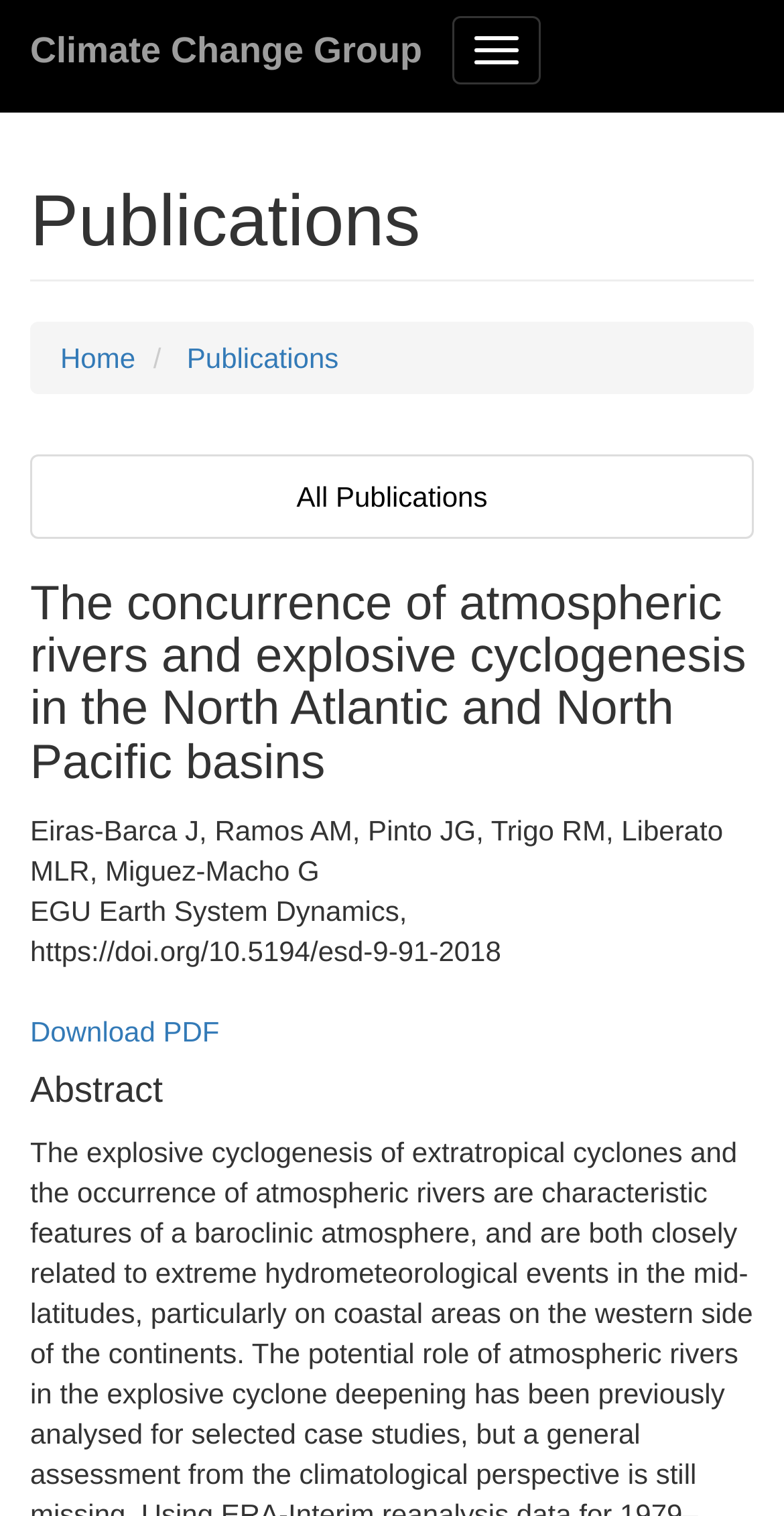Provide a brief response to the question below using a single word or phrase: 
How many links are there in the navigation menu?

3